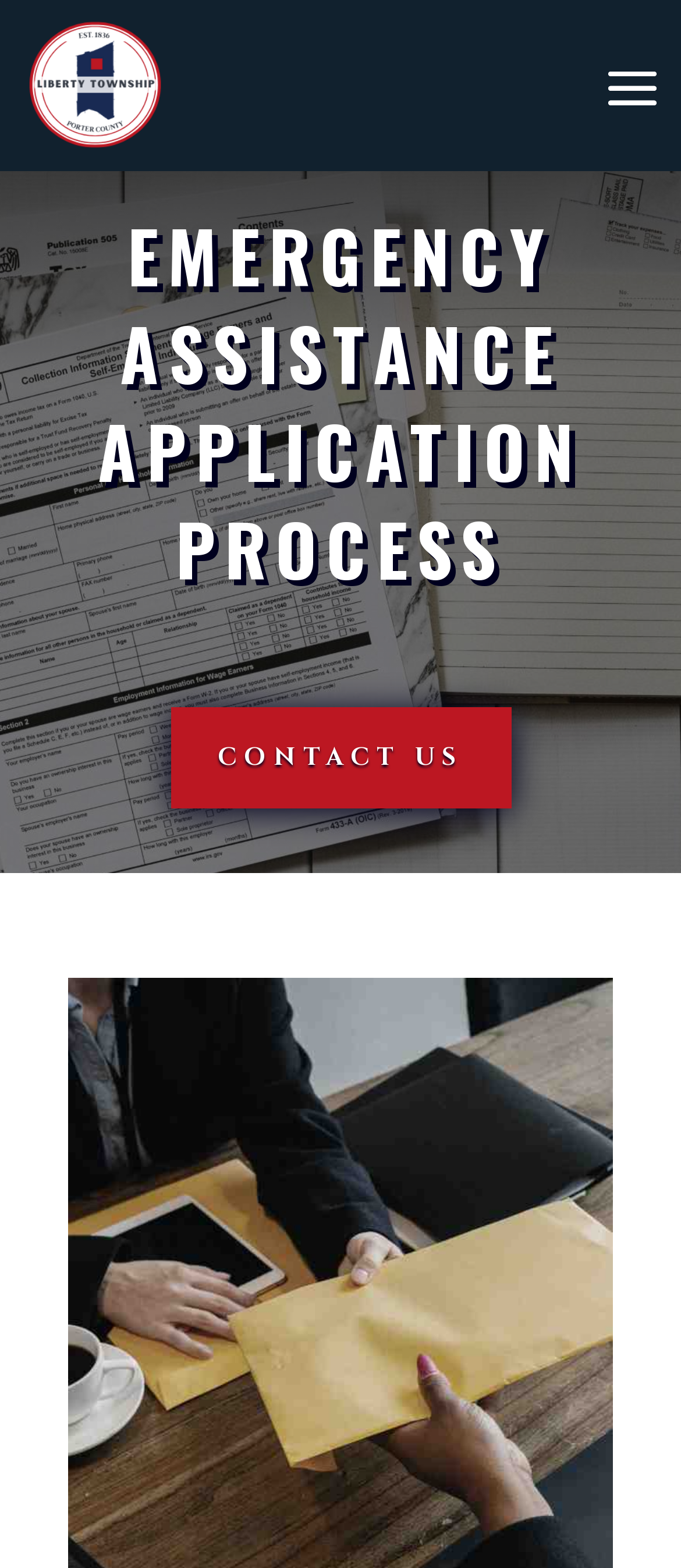From the element description: "Contact Us", extract the bounding box coordinates of the UI element. The coordinates should be expressed as four float numbers between 0 and 1, in the order [left, top, right, bottom].

[0.25, 0.451, 0.75, 0.516]